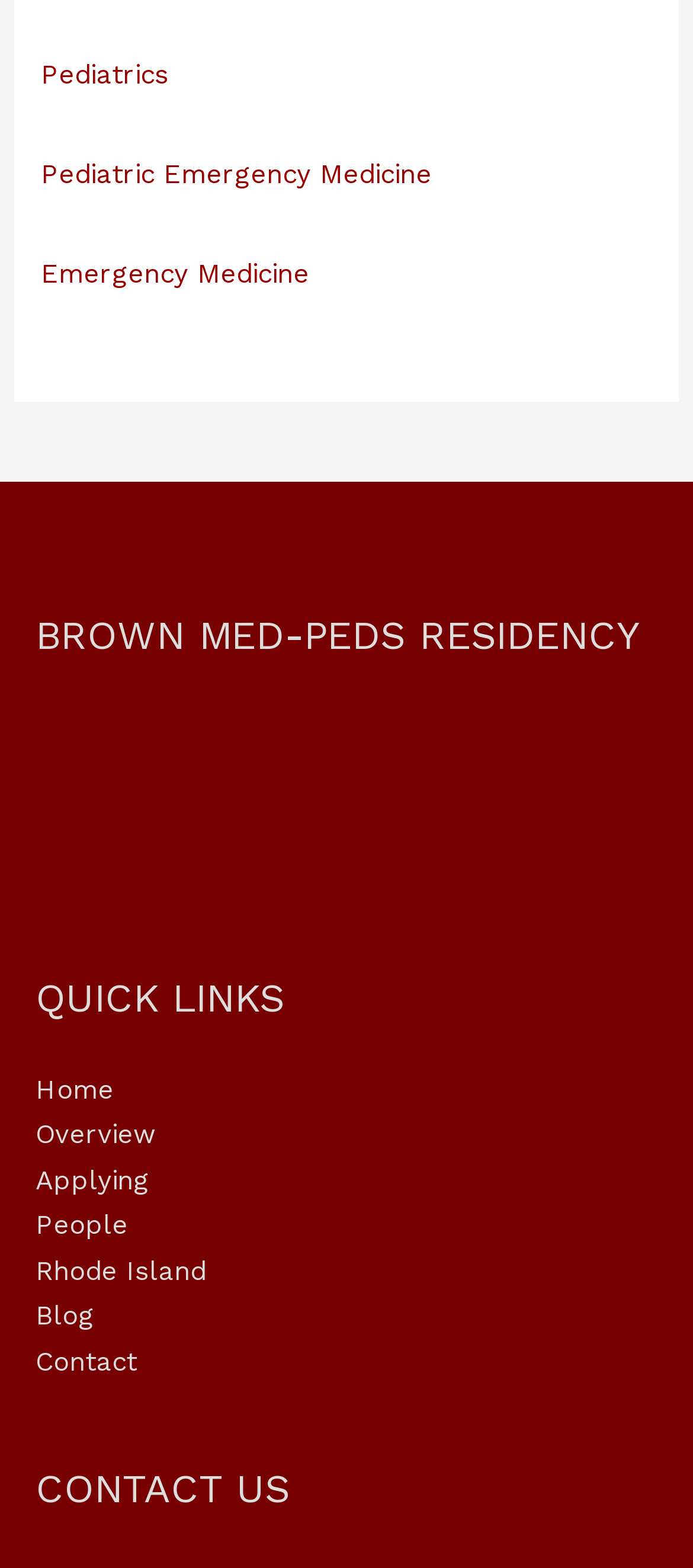Identify the bounding box coordinates of the section that should be clicked to achieve the task described: "Navigate to Quick Links".

[0.051, 0.617, 0.949, 0.655]